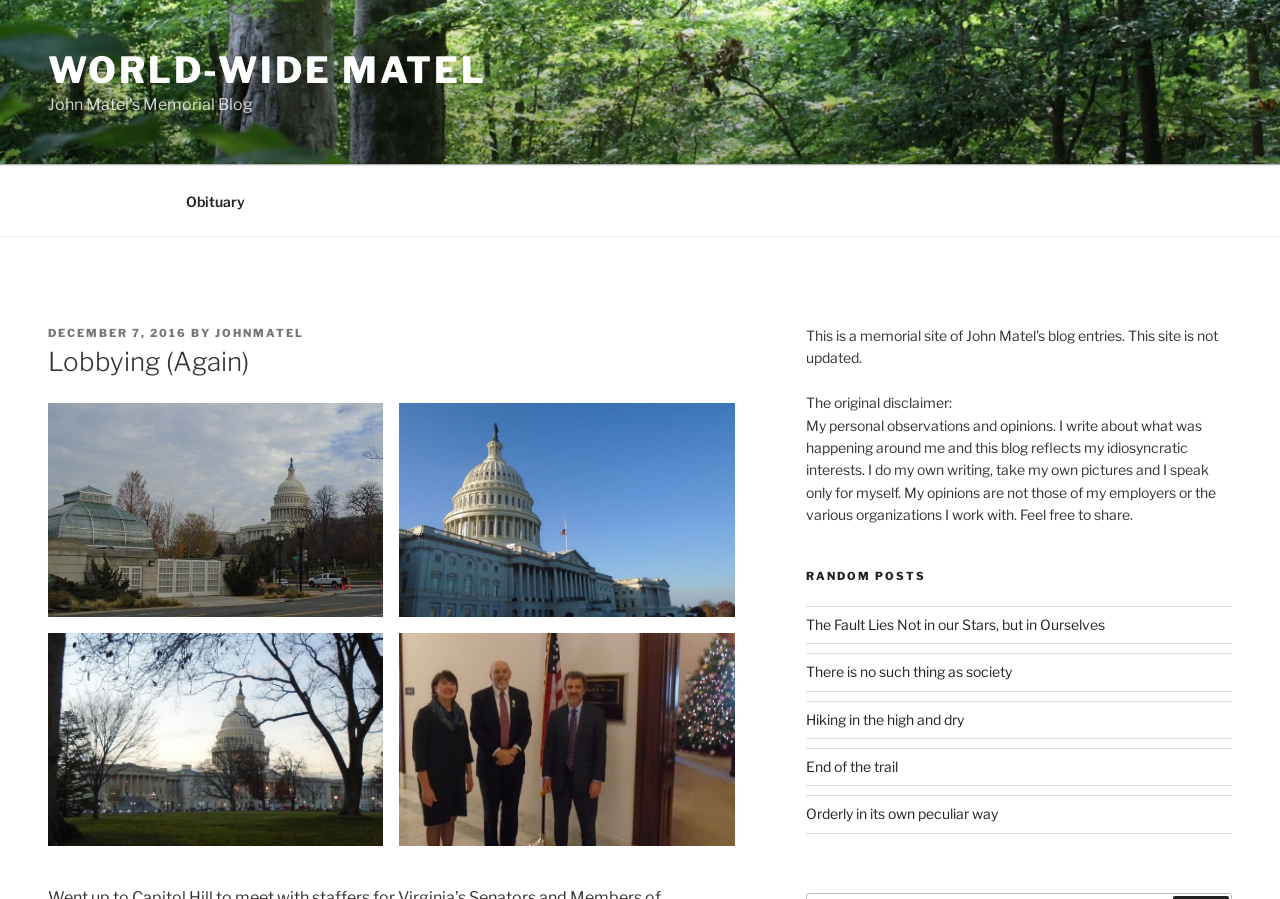How many images are in the blog post? Look at the image and give a one-word or short phrase answer.

4